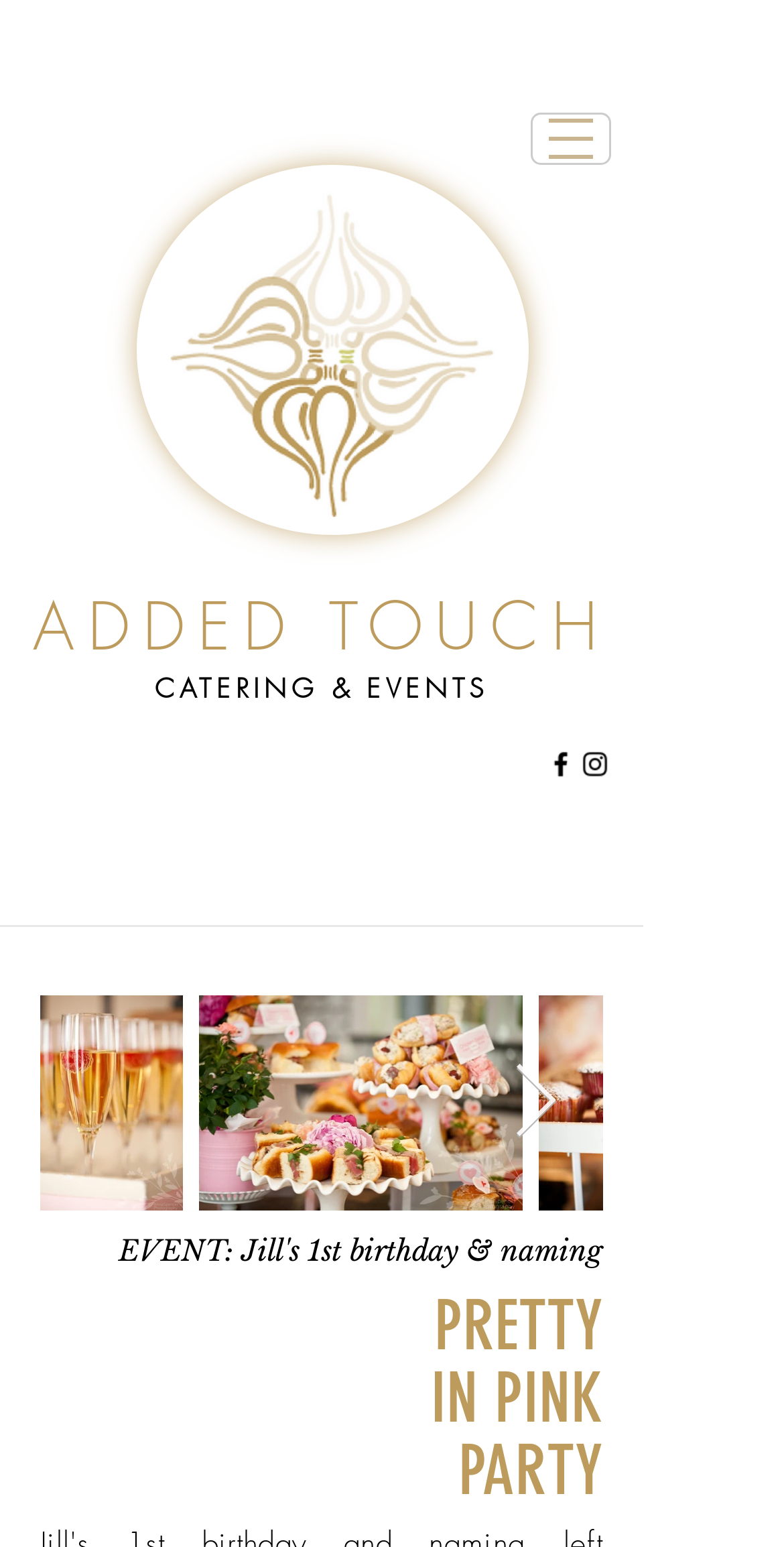Please specify the bounding box coordinates of the clickable region to carry out the following instruction: "View June 21, 2011_120959.jpg image". The coordinates should be four float numbers between 0 and 1, in the format [left, top, right, bottom].

[0.051, 0.643, 0.233, 0.782]